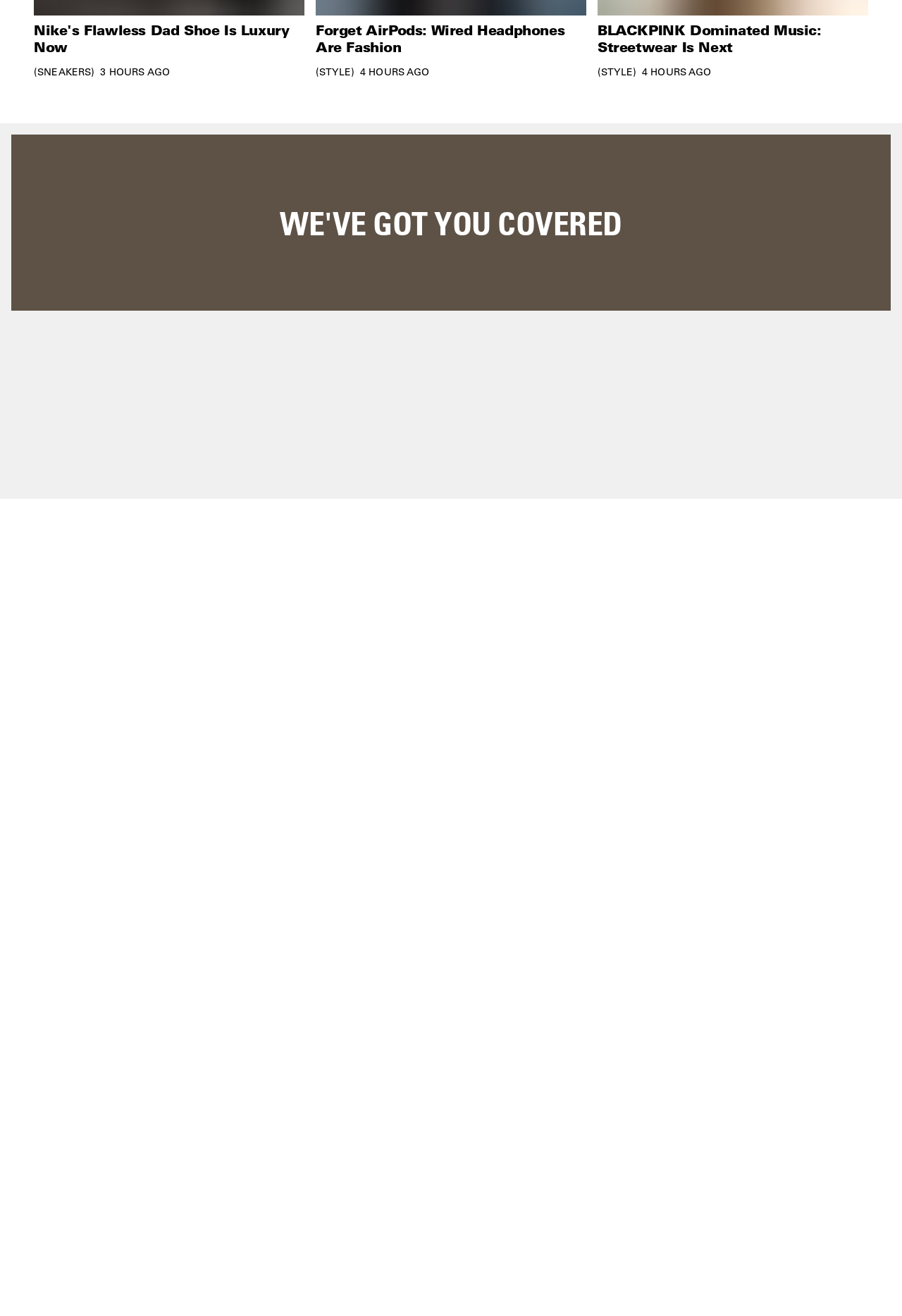Please indicate the bounding box coordinates of the element's region to be clicked to achieve the instruction: "View latest news". Provide the coordinates as four float numbers between 0 and 1, i.e., [left, top, right, bottom].

[0.741, 0.445, 0.805, 0.456]